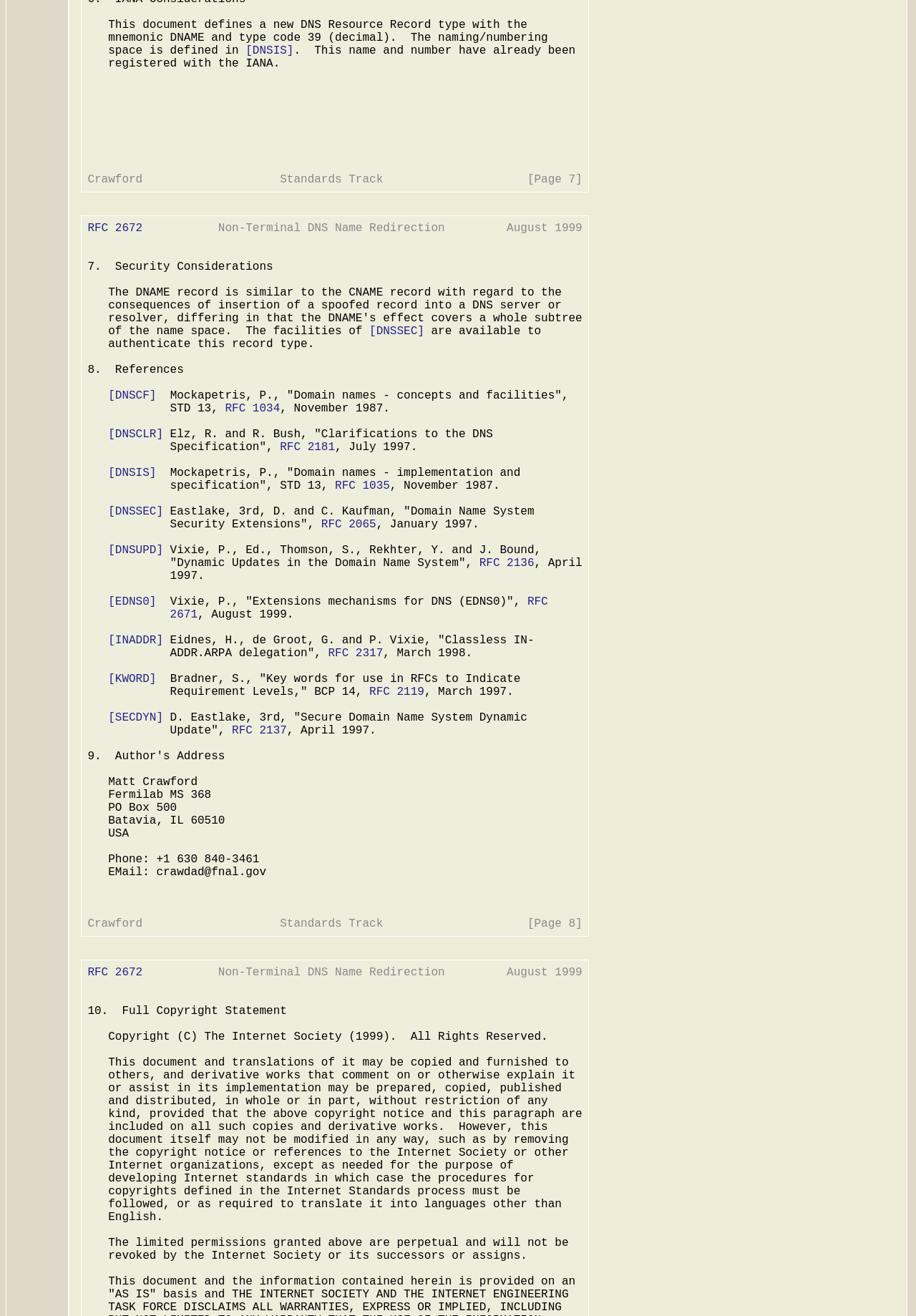Could you please study the image and provide a detailed answer to the question:
What is the copyright year of the document?

The question can be answered by reading the copyright statement at the bottom of the webpage, which states 'Copyright (C) The Internet Society (1999). All Rights Reserved'.